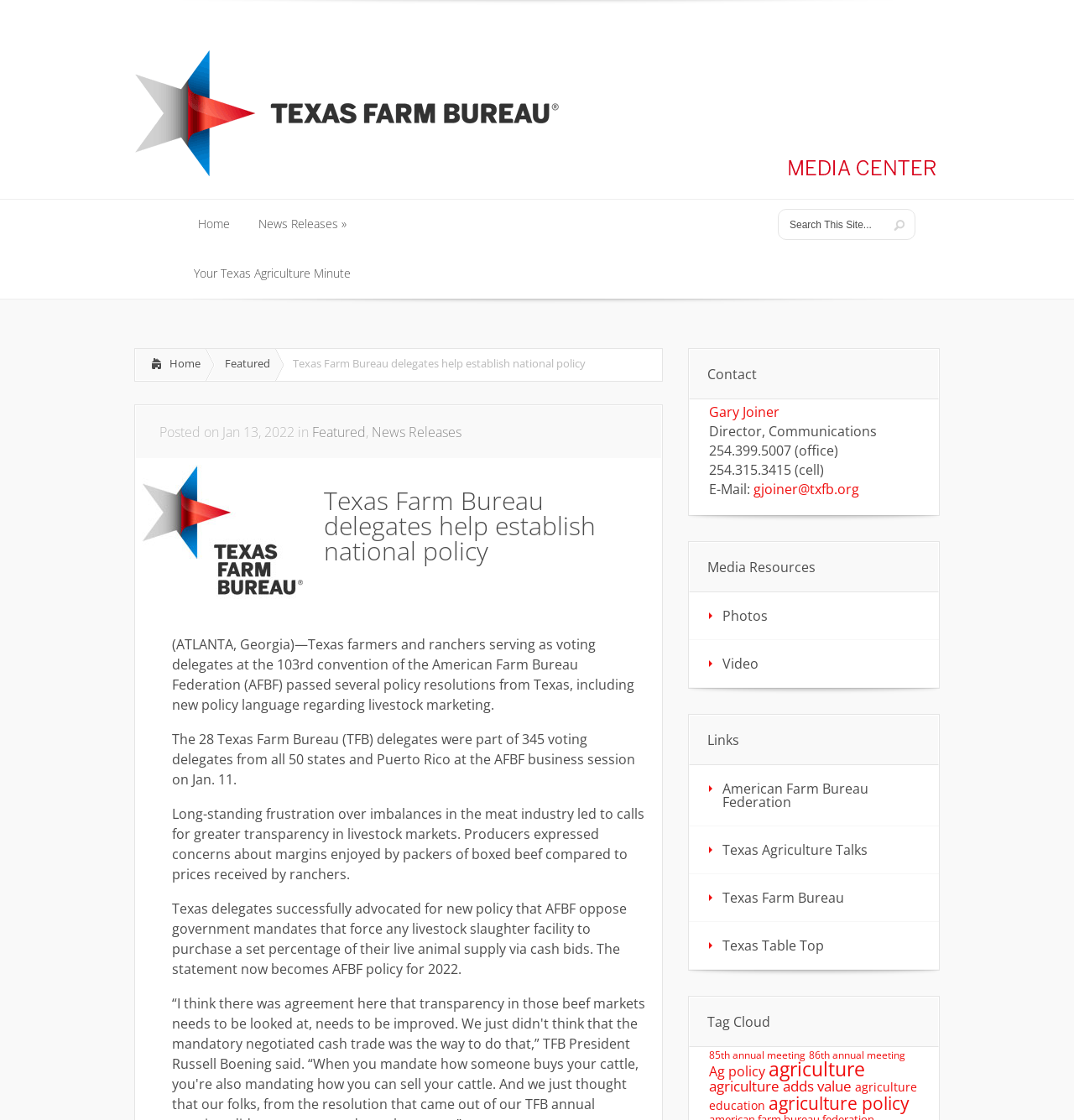What is the title of the article?
Offer a detailed and full explanation in response to the question.

I found the title of the article by looking at the StaticText element with the ID 101, which contains the text 'Texas Farm Bureau delegates help establish national policy'. This text is also the main heading of the article, which is indicated by the heading element with the ID 153.